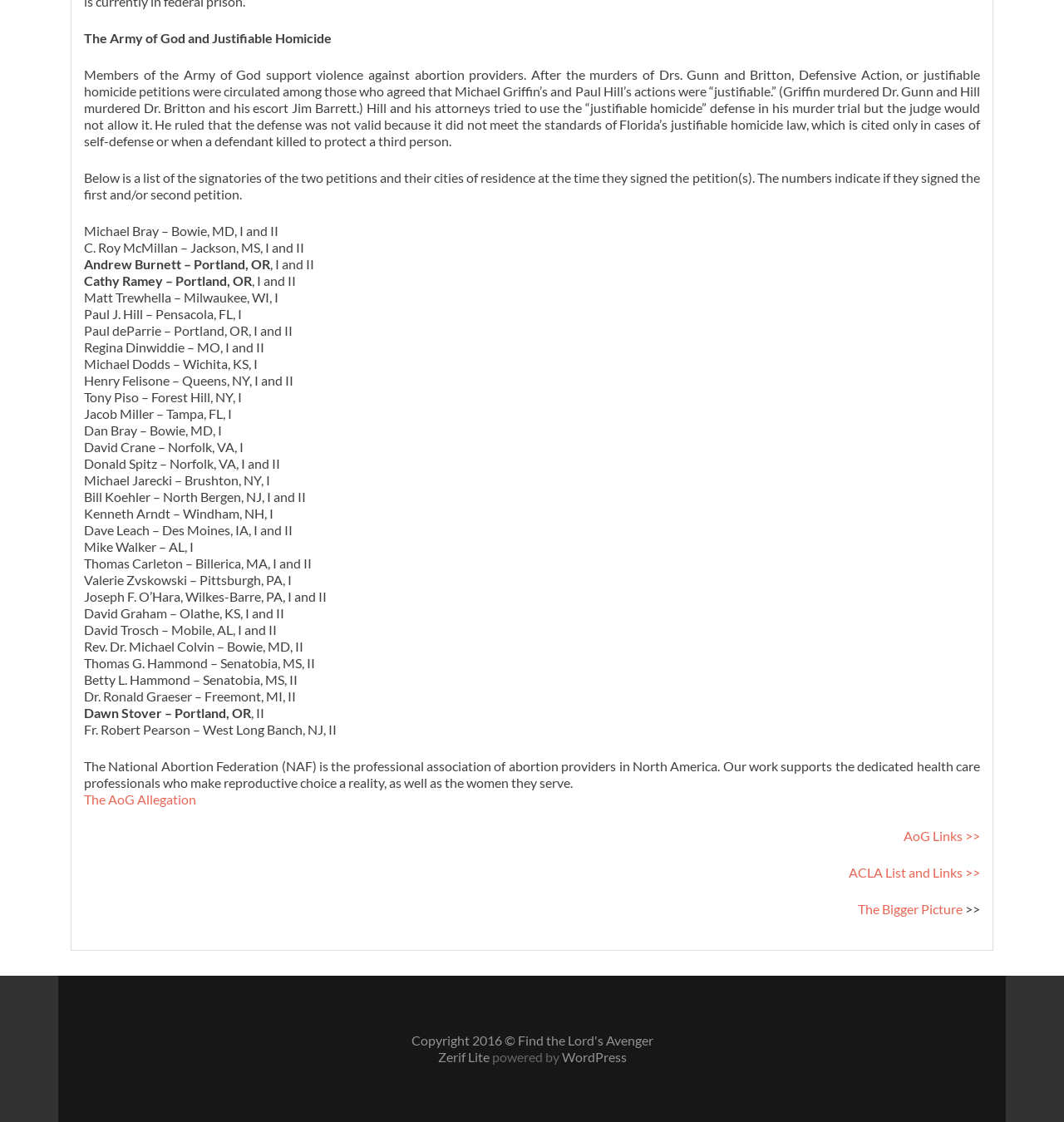Respond to the question with just a single word or phrase: 
What is the name of the professional association of abortion providers mentioned on the webpage?

National Abortion Federation (NAF)